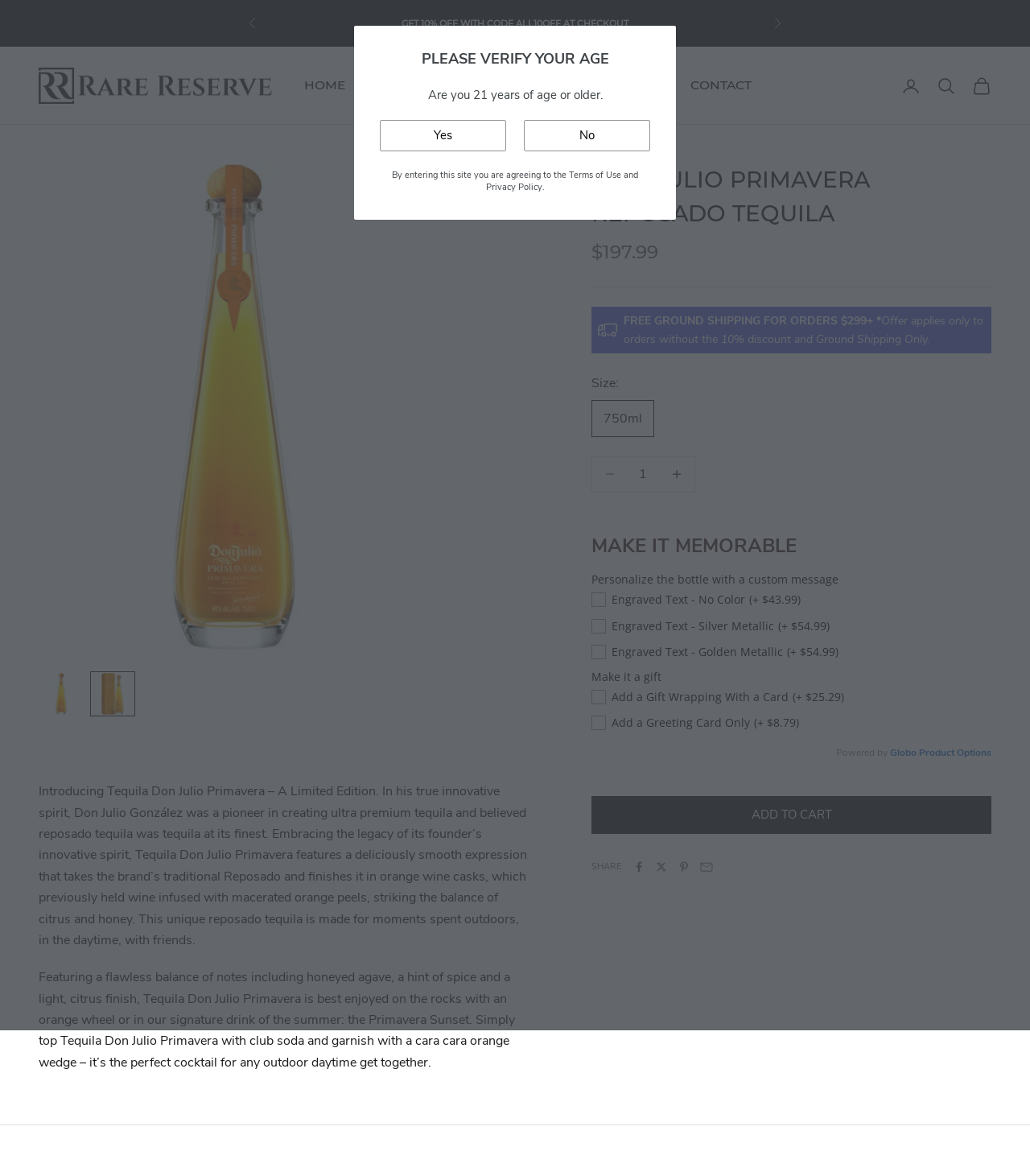Identify the bounding box of the HTML element described here: "Open search". Provide the coordinates as four float numbers between 0 and 1: [left, top, right, bottom].

[0.909, 0.065, 0.928, 0.081]